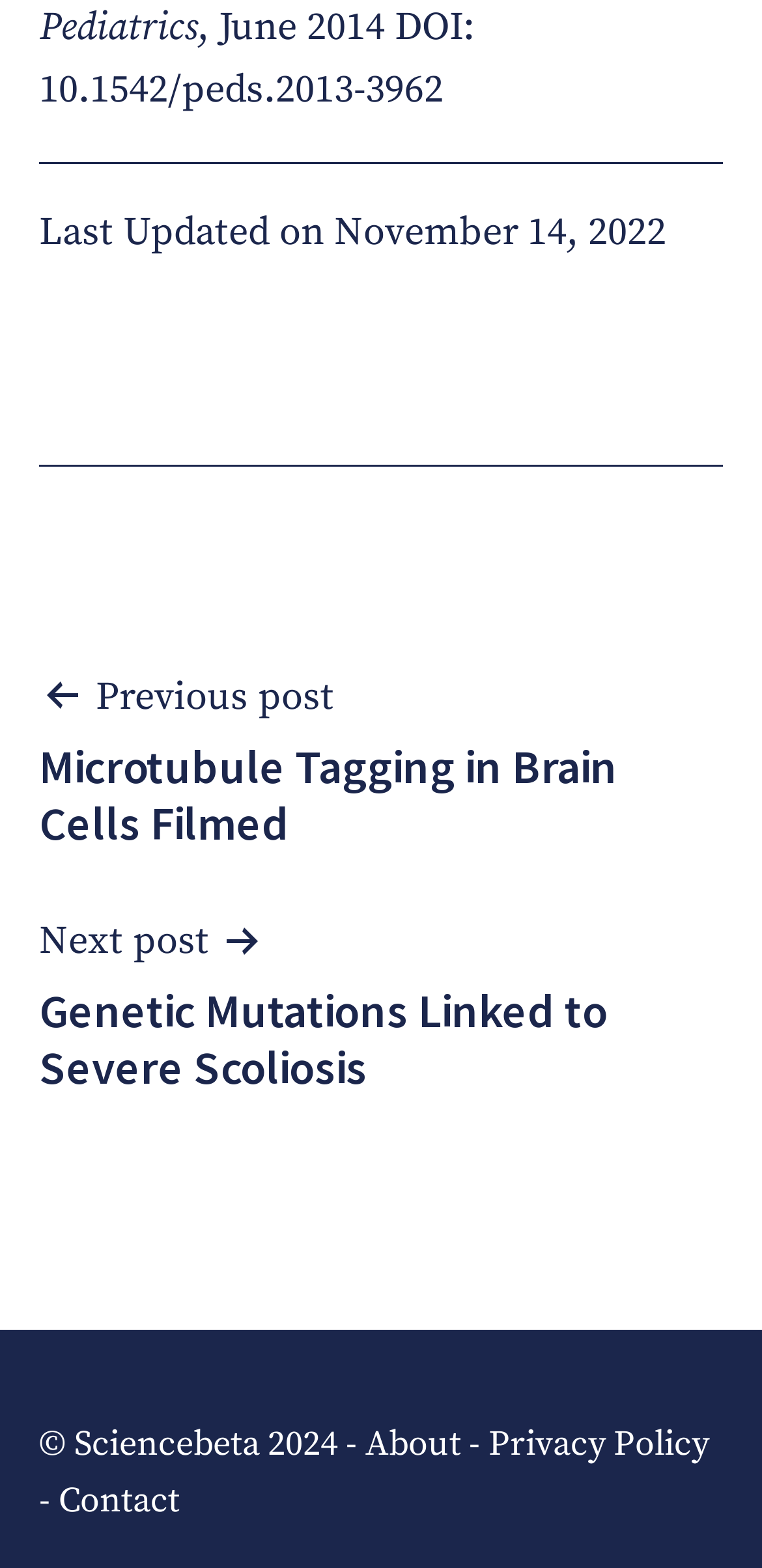What is the title of the previous post?
Look at the screenshot and respond with one word or a short phrase.

Microtubule Tagging in Brain Cells Filmed